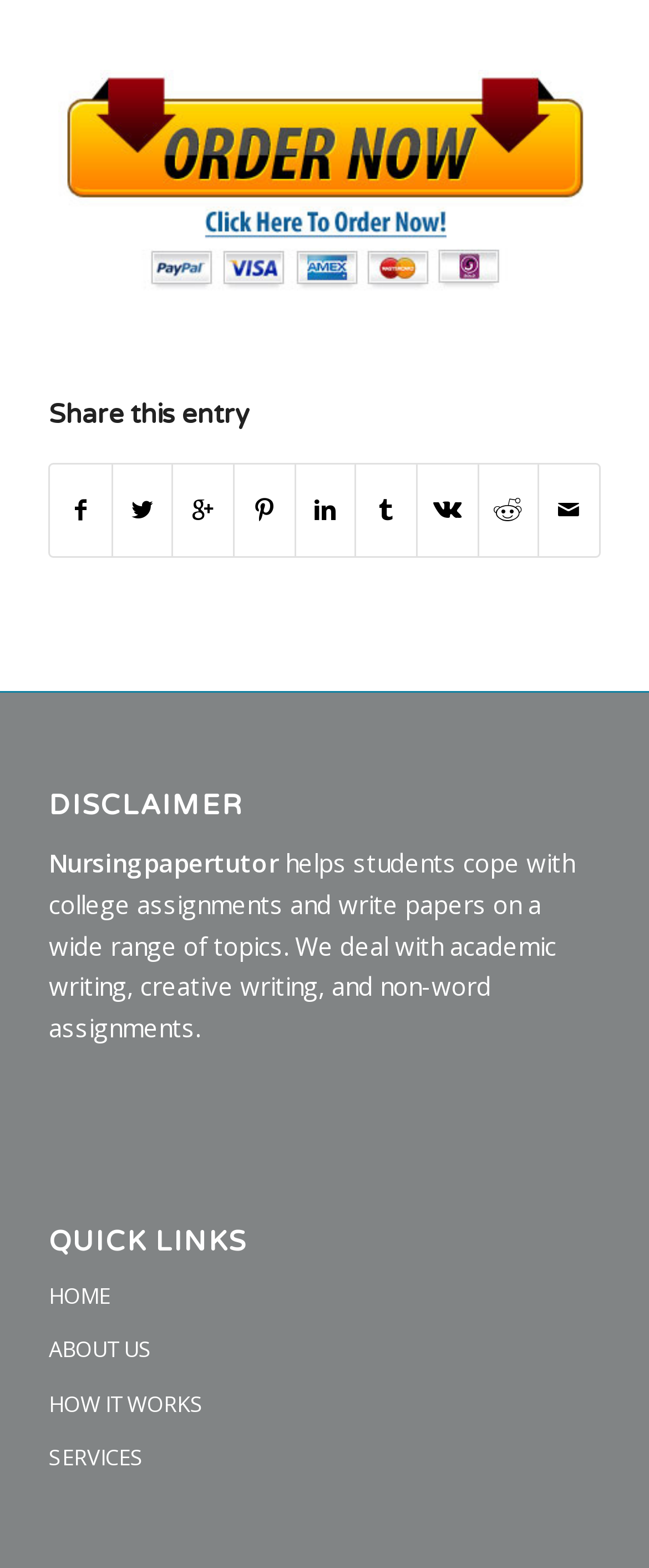Determine the bounding box coordinates for the area you should click to complete the following instruction: "Go to home page".

[0.075, 0.81, 0.925, 0.844]